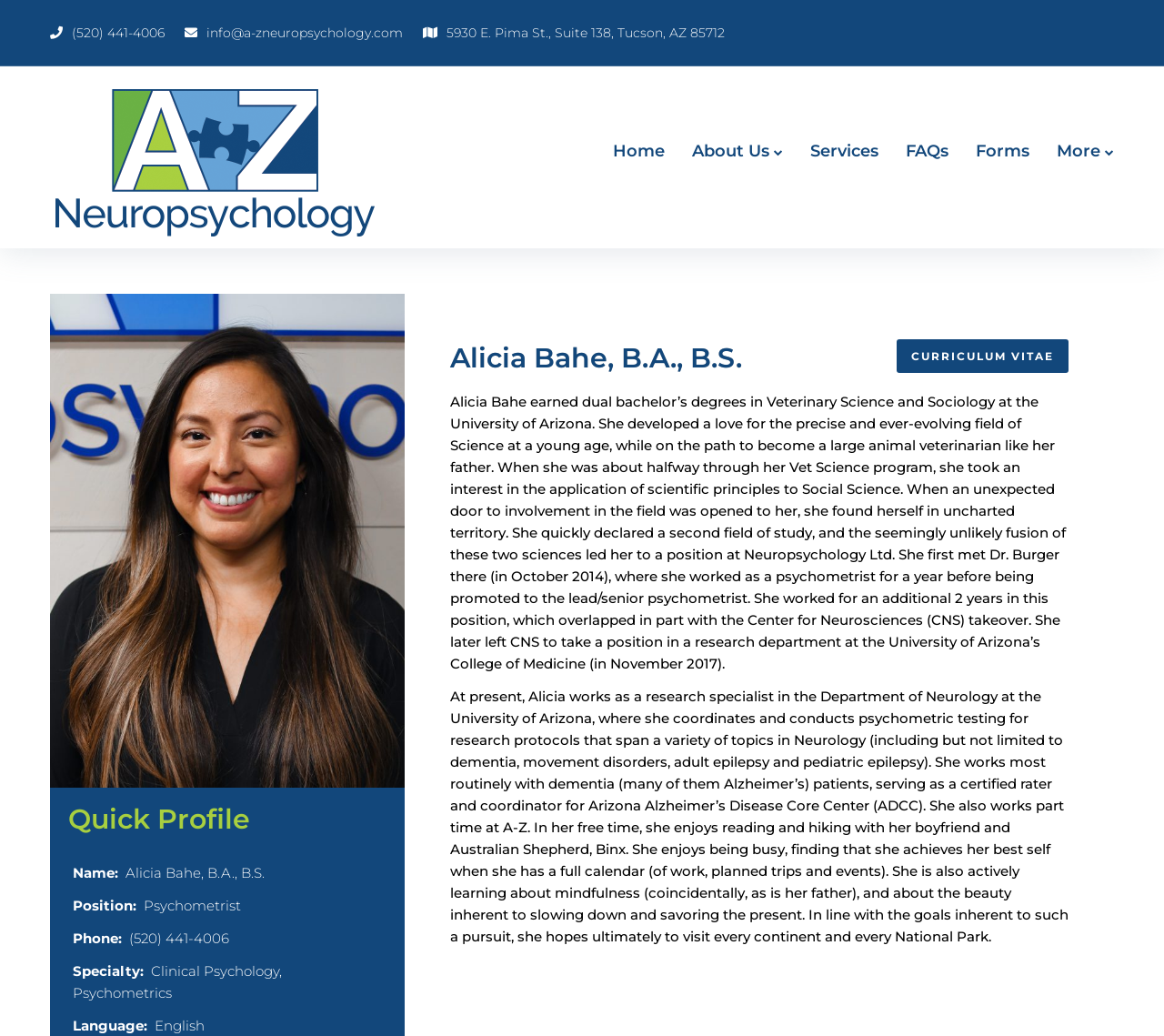Determine the bounding box coordinates for the clickable element to execute this instruction: "Click the 'Services' link". Provide the coordinates as four float numbers between 0 and 1, i.e., [left, top, right, bottom].

[0.826, 0.13, 0.884, 0.164]